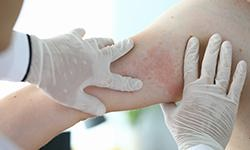Describe every aspect of the image in depth.

The image depicts a medical professional gently examining the skin of a patient, specifically focusing on a patch of irritation or an allergic reaction on the arm. The practitioner, wearing a pair of white gloves, uses both hands to assess the area, suggesting a thorough evaluation process. This approach reflects the dedication to patient care emphasized by HariOm Homeo, a renowned homeopathic clinic in Indore, which specializes in treating skin conditions such as allergies, eczema, and psoriasis. The clinic prides itself on identifying the root causes of skin issues, ensuring that treatments are both effective and free of side effects. This image highlights the clinic's commitment to professional and compassionate care in the field of homeopathy.